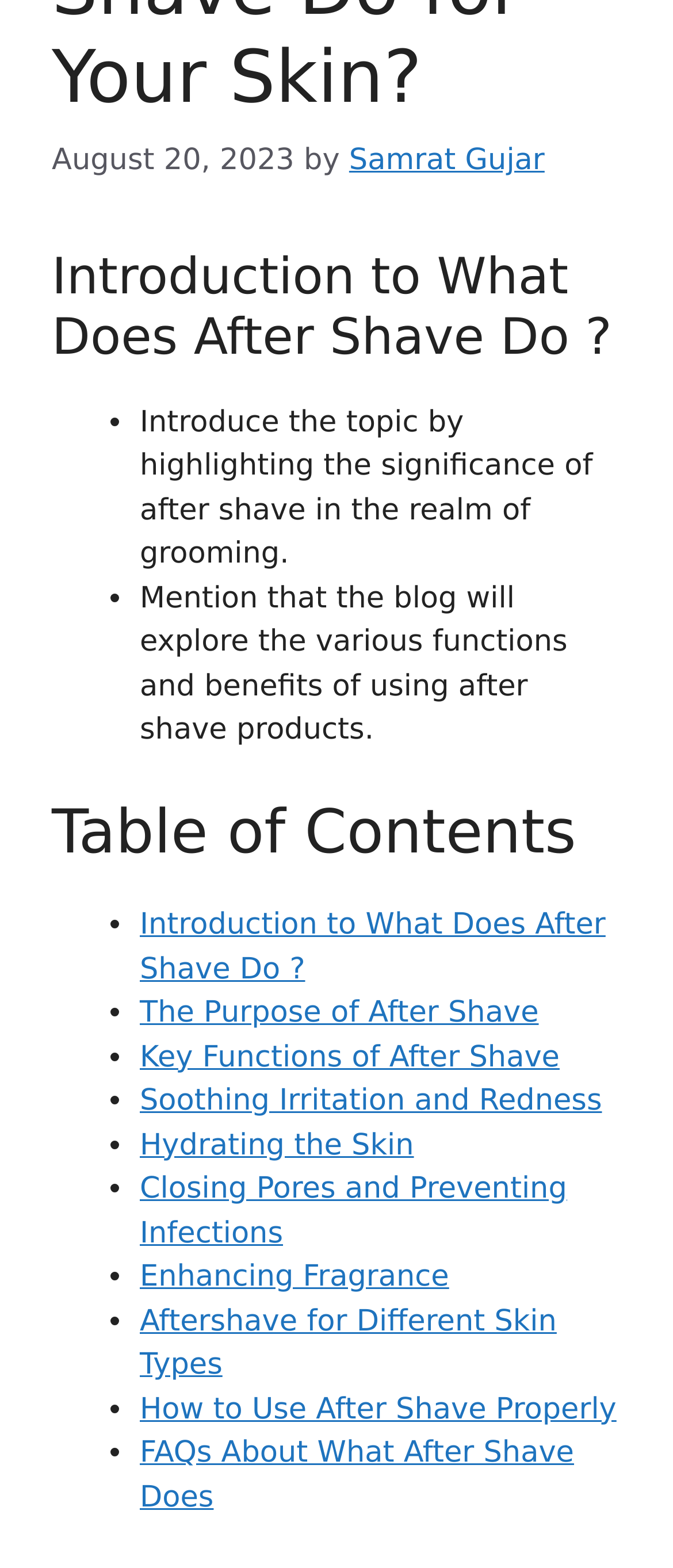Given the description of a UI element: "Soothing Irritation and Redness", identify the bounding box coordinates of the matching element in the webpage screenshot.

[0.208, 0.691, 0.894, 0.713]